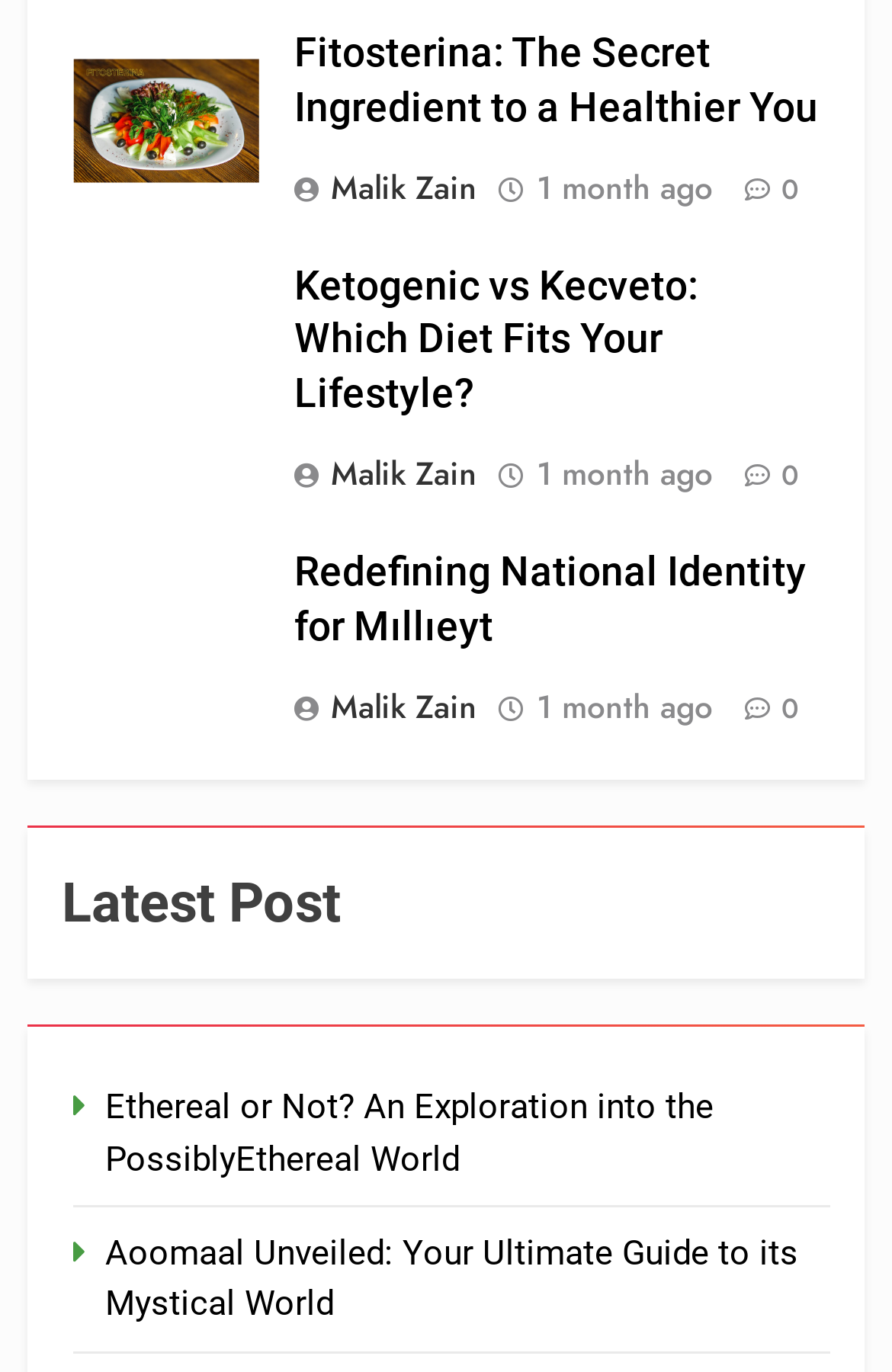Answer the question in one word or a short phrase:
What is the title of the third article?

Redefining National Identity for Mıllıeyt